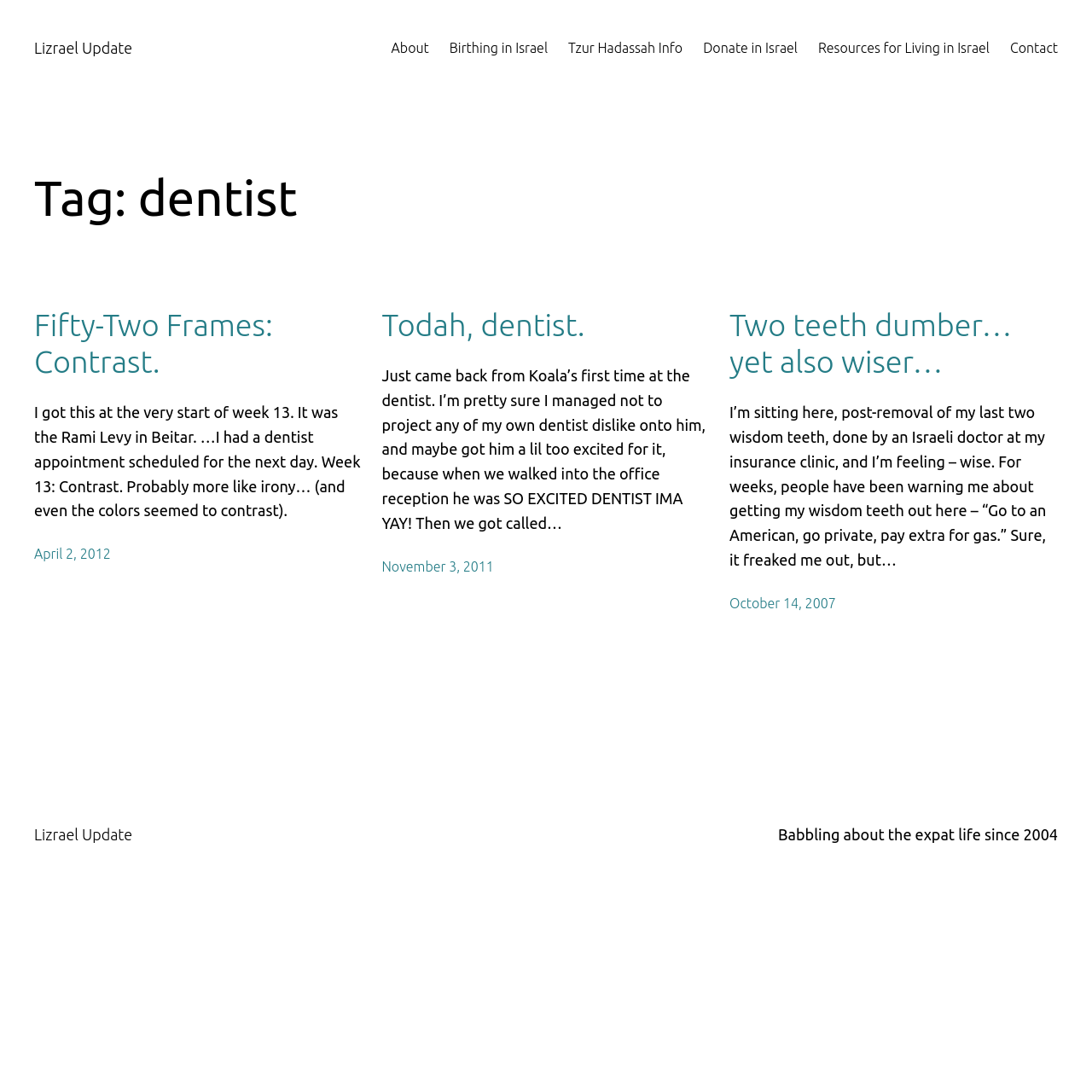Determine the bounding box coordinates of the UI element described by: "October 14, 2007".

[0.668, 0.545, 0.765, 0.559]